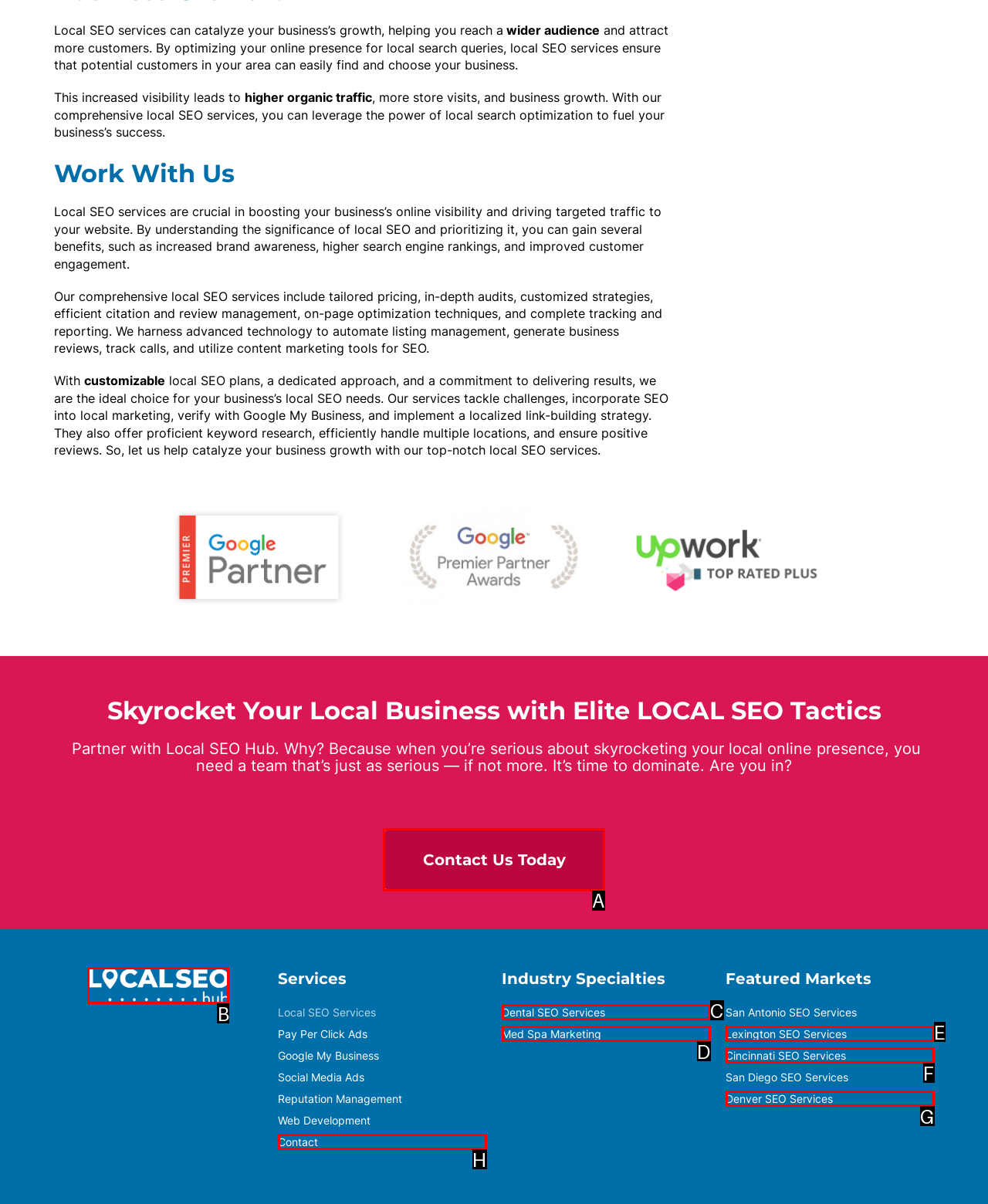Tell me which one HTML element I should click to complete the following task: Click Contact Us Today Answer with the option's letter from the given choices directly.

A